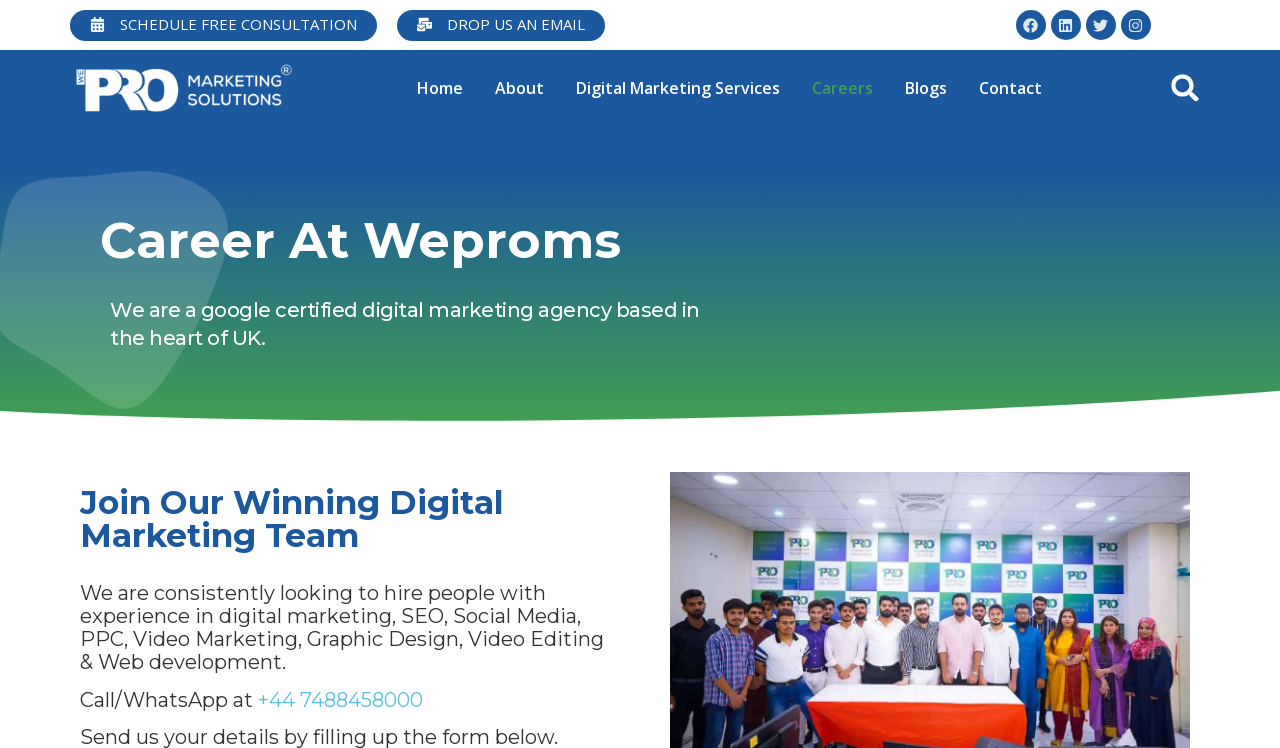Provide the bounding box coordinates for the area that should be clicked to complete the instruction: "Search for something".

[0.906, 0.084, 0.945, 0.151]